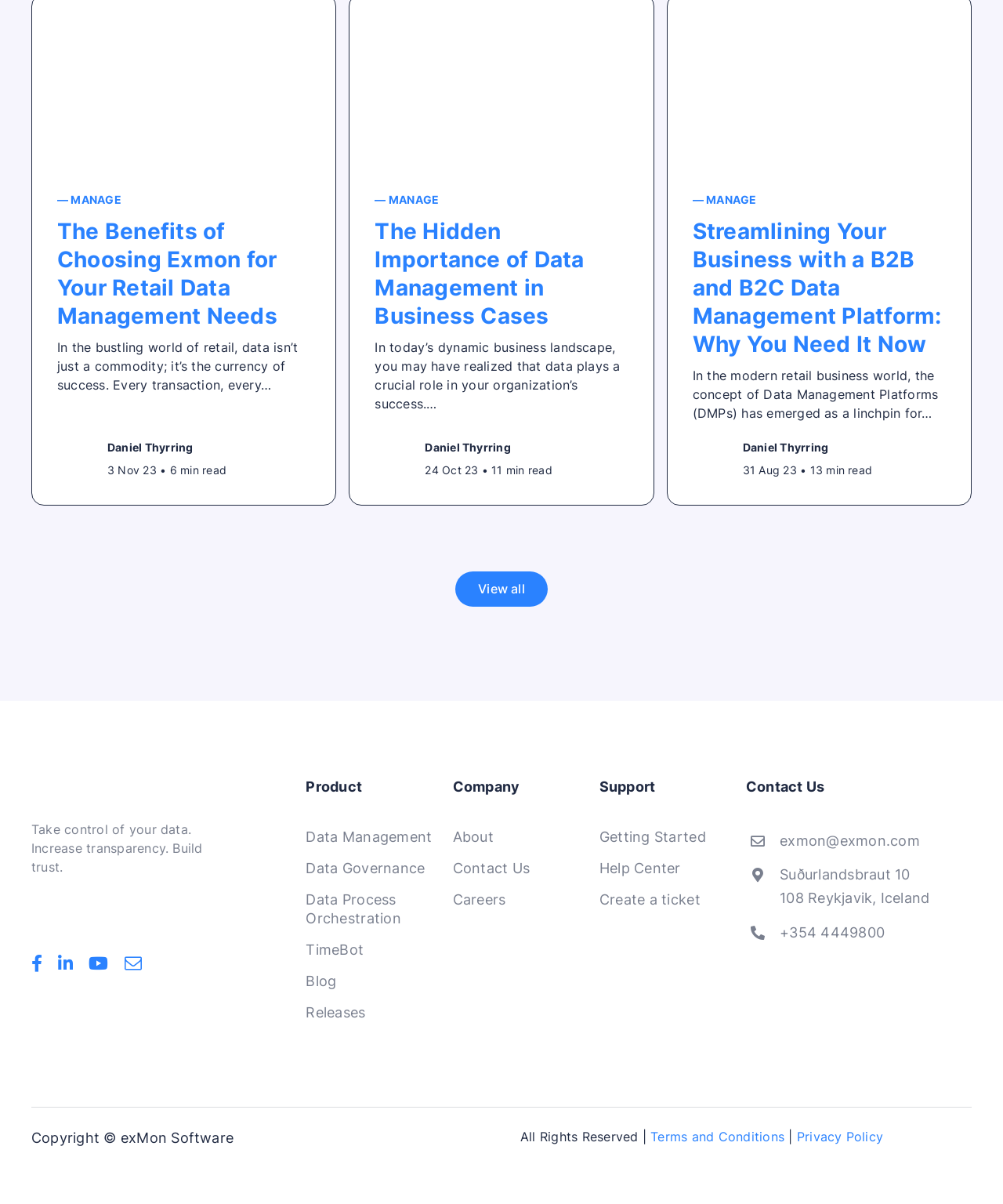Could you highlight the region that needs to be clicked to execute the instruction: "Contact Exmon via email"?

[0.777, 0.691, 0.917, 0.705]